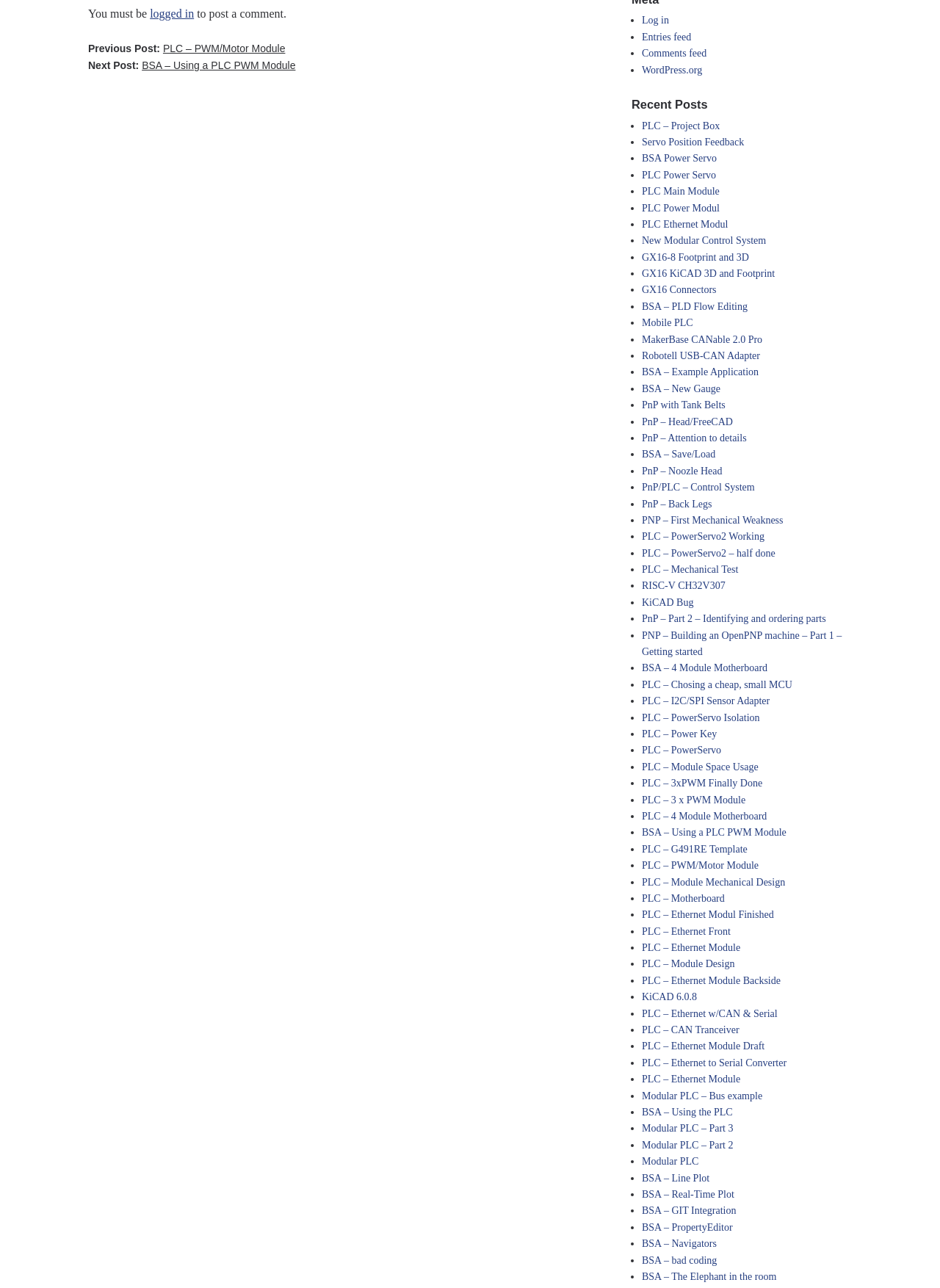Pinpoint the bounding box coordinates of the clickable area necessary to execute the following instruction: "Click on the 'Home' link". The coordinates should be given as four float numbers between 0 and 1, namely [left, top, right, bottom].

None